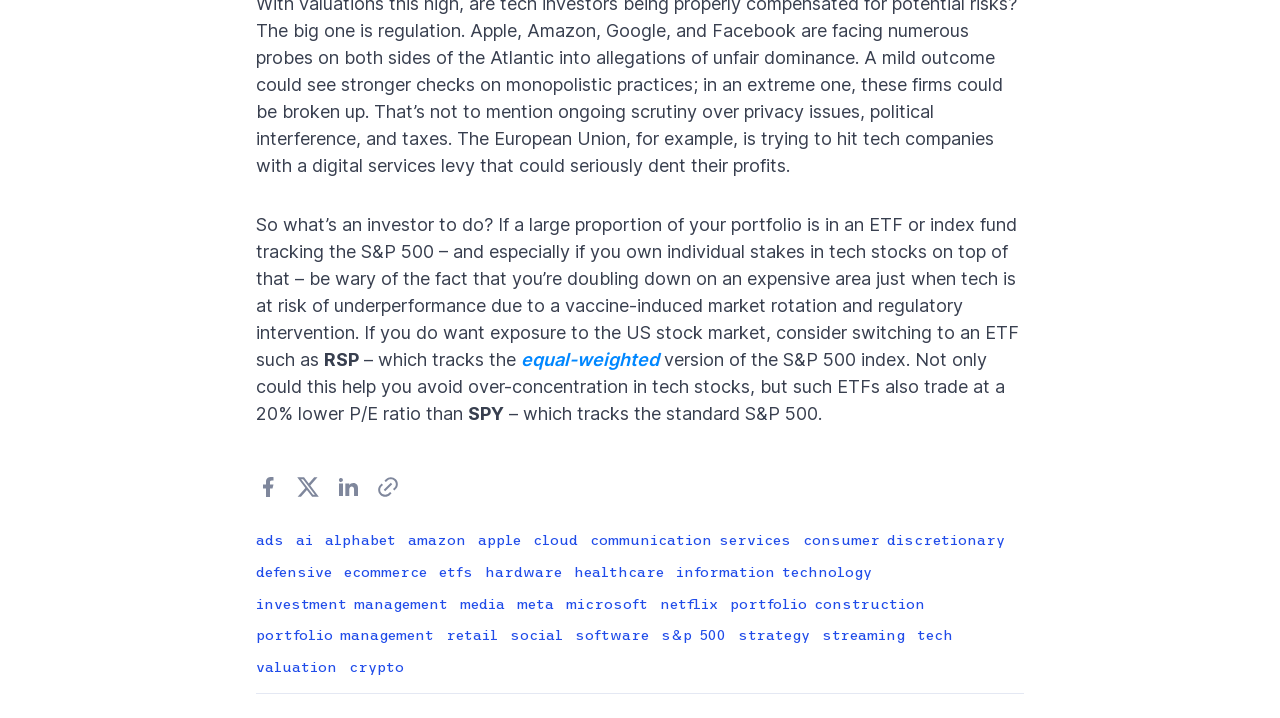Please identify the coordinates of the bounding box for the clickable region that will accomplish this instruction: "Click on the 'Share on LinkedIn' link".

[0.262, 0.662, 0.281, 0.696]